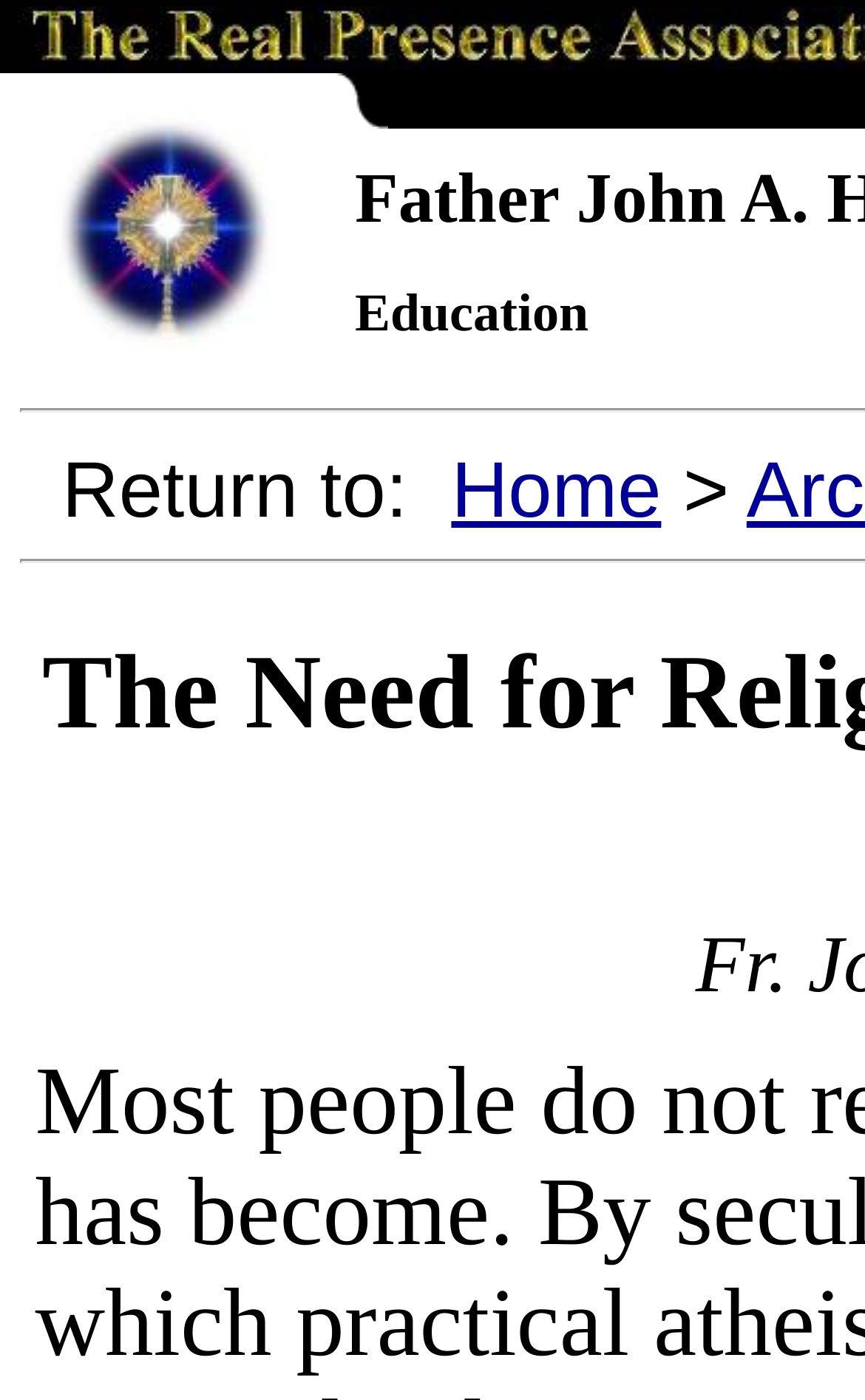Please provide a brief answer to the following inquiry using a single word or phrase:
Where is the 'Home' link located?

Right side of the page